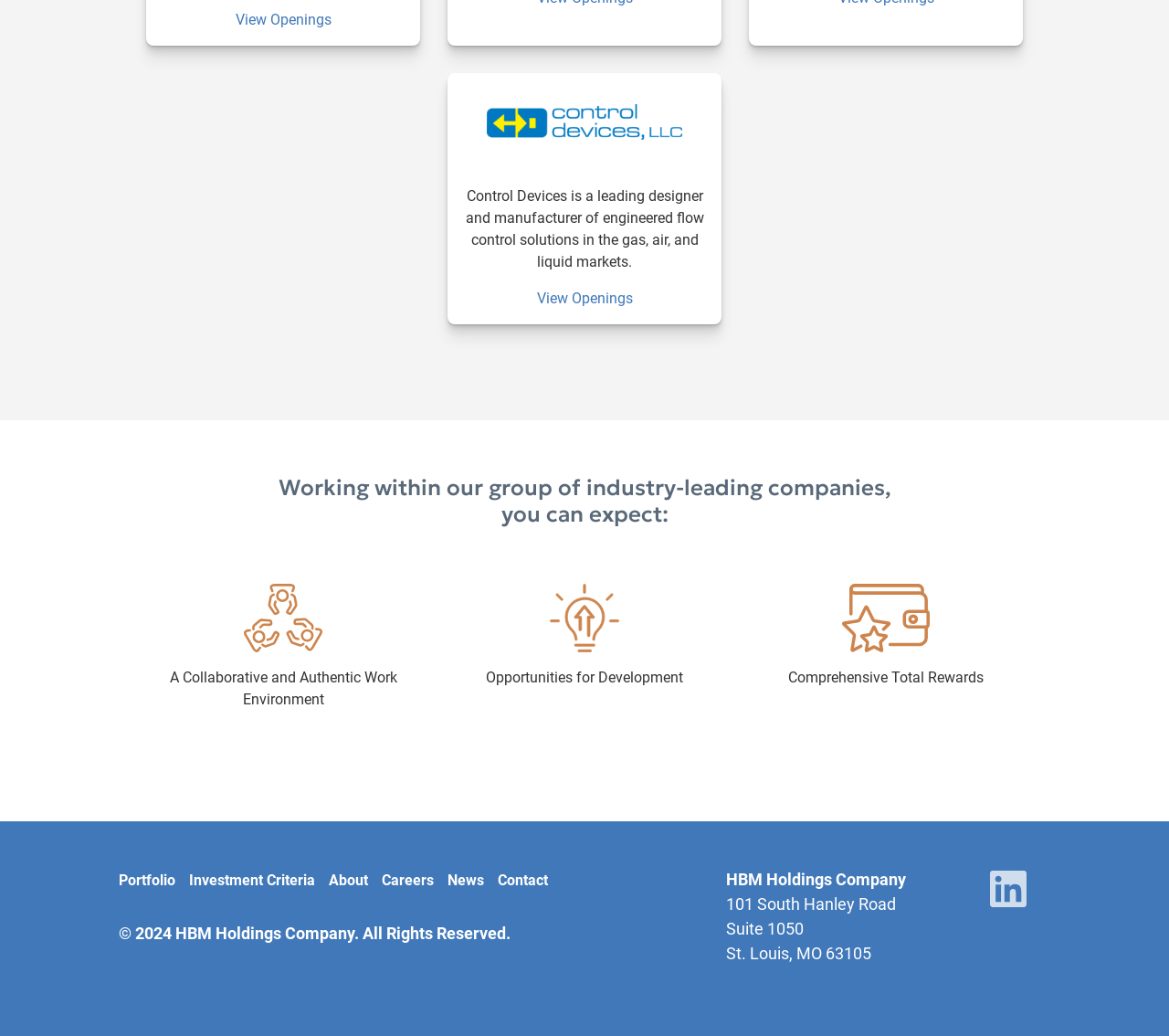Locate the bounding box of the UI element based on this description: "Portfolio". Provide four float numbers between 0 and 1 as [left, top, right, bottom].

[0.101, 0.839, 0.15, 0.86]